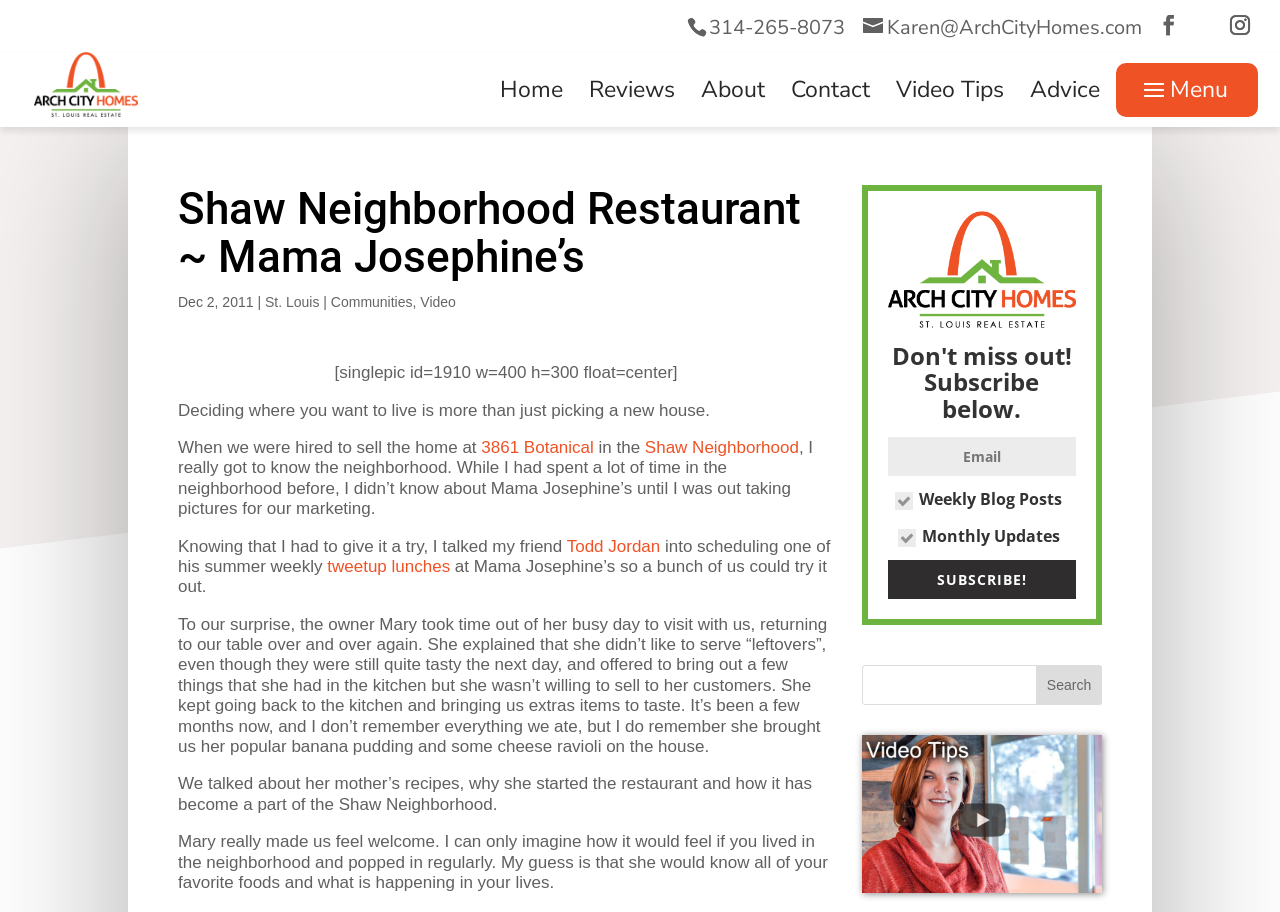Provide the bounding box coordinates for the area that should be clicked to complete the instruction: "Search for something".

[0.053, 0.058, 0.953, 0.06]